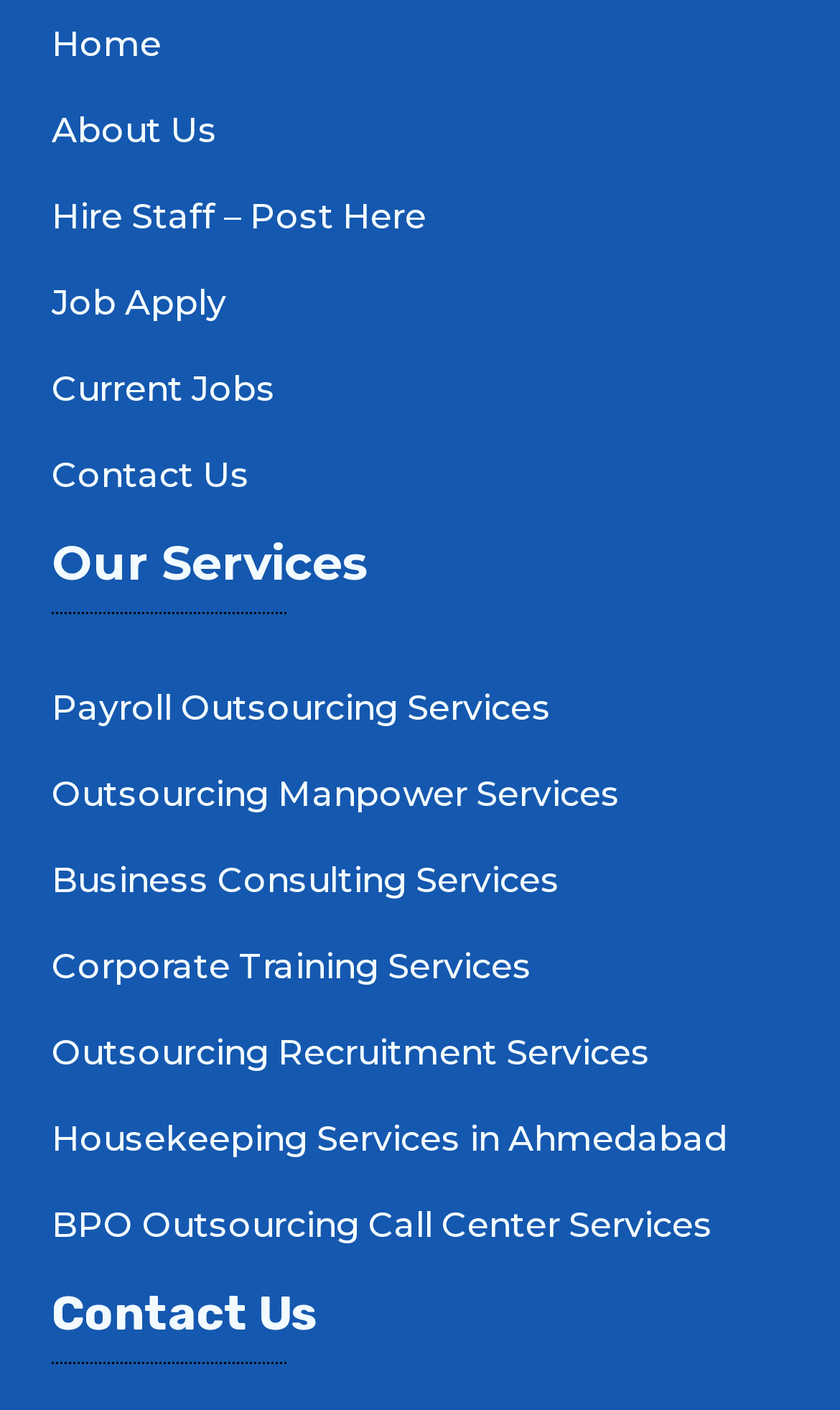Please respond in a single word or phrase: 
What is the last service listed on the page?

BPO Outsourcing Call Center Services